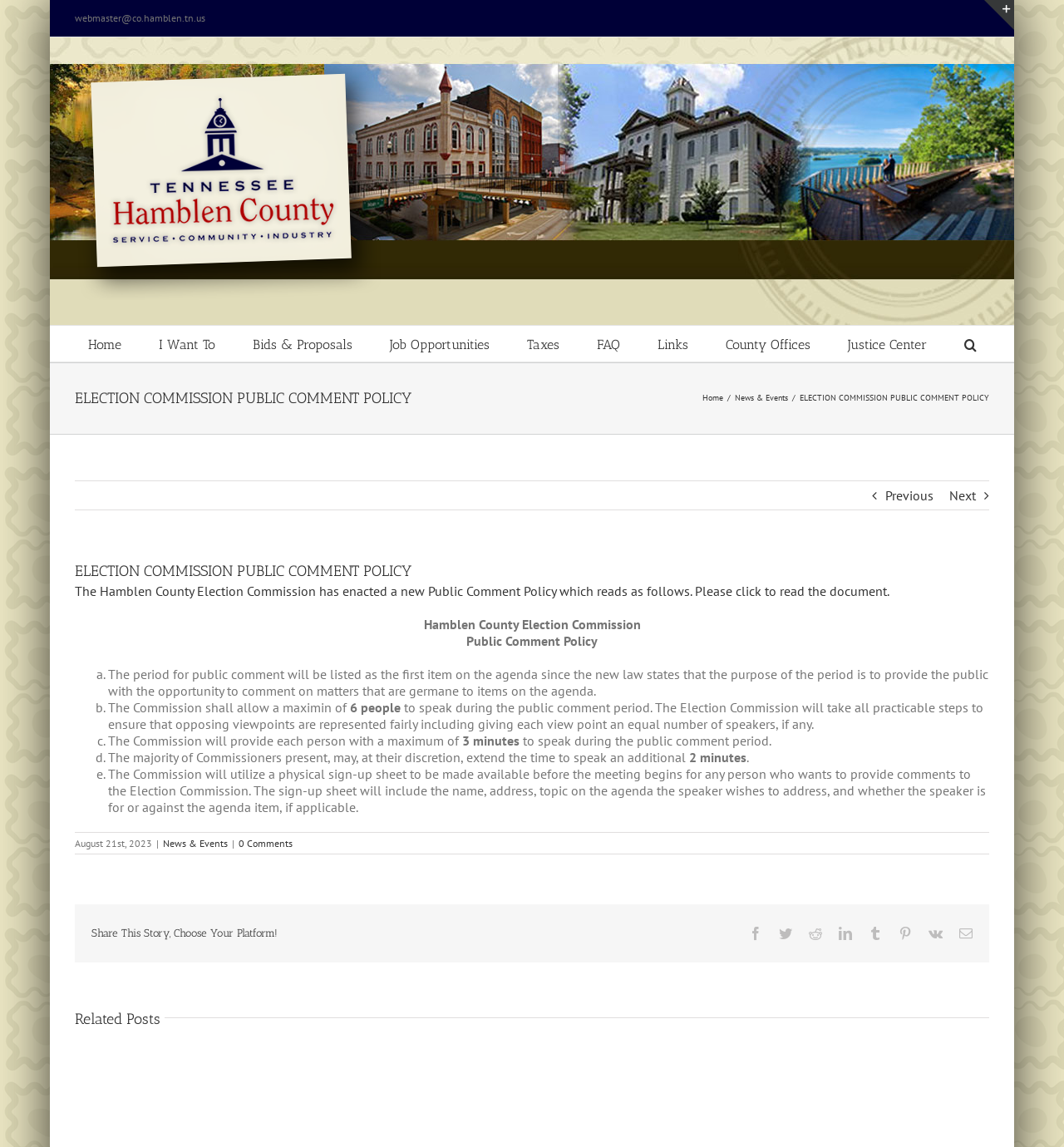Please determine the bounding box coordinates of the area that needs to be clicked to complete this task: 'Go to Home'. The coordinates must be four float numbers between 0 and 1, formatted as [left, top, right, bottom].

[0.082, 0.284, 0.114, 0.315]